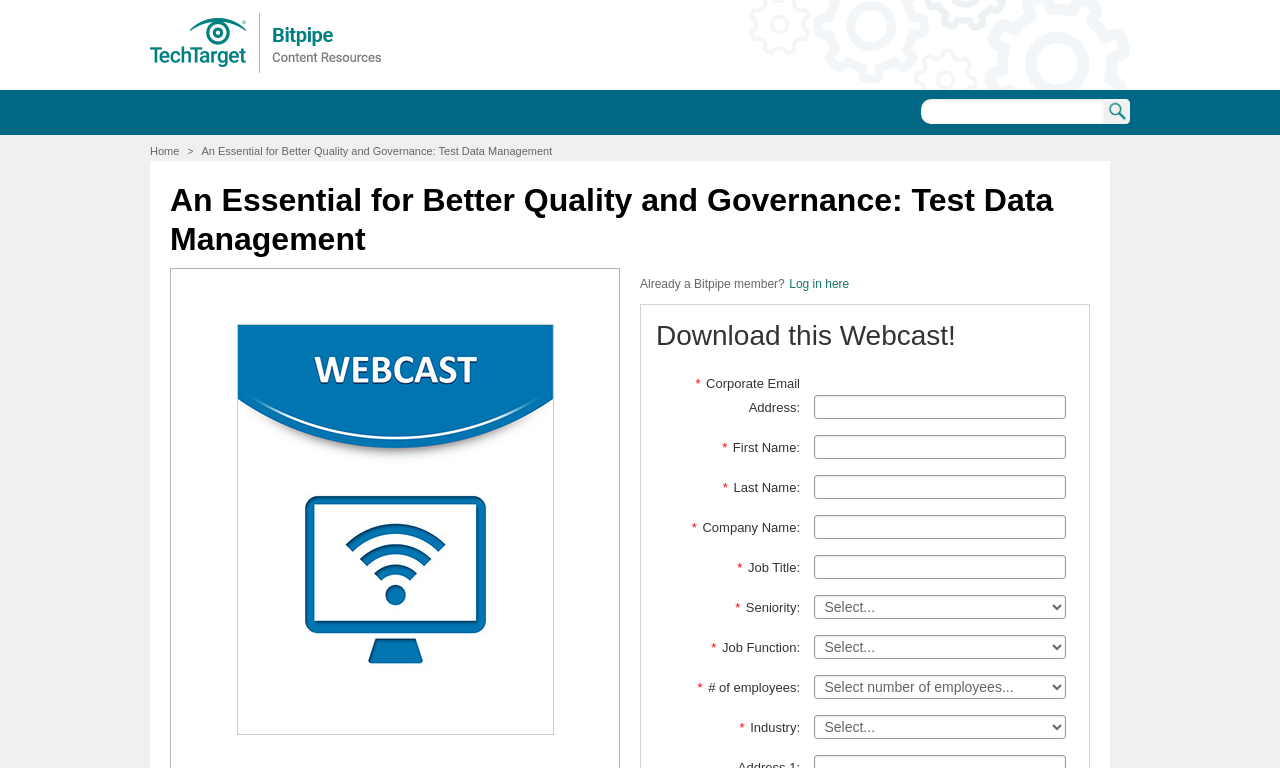Provide a one-word or short-phrase answer to the question:
What is the topic of the webcast?

Test data management